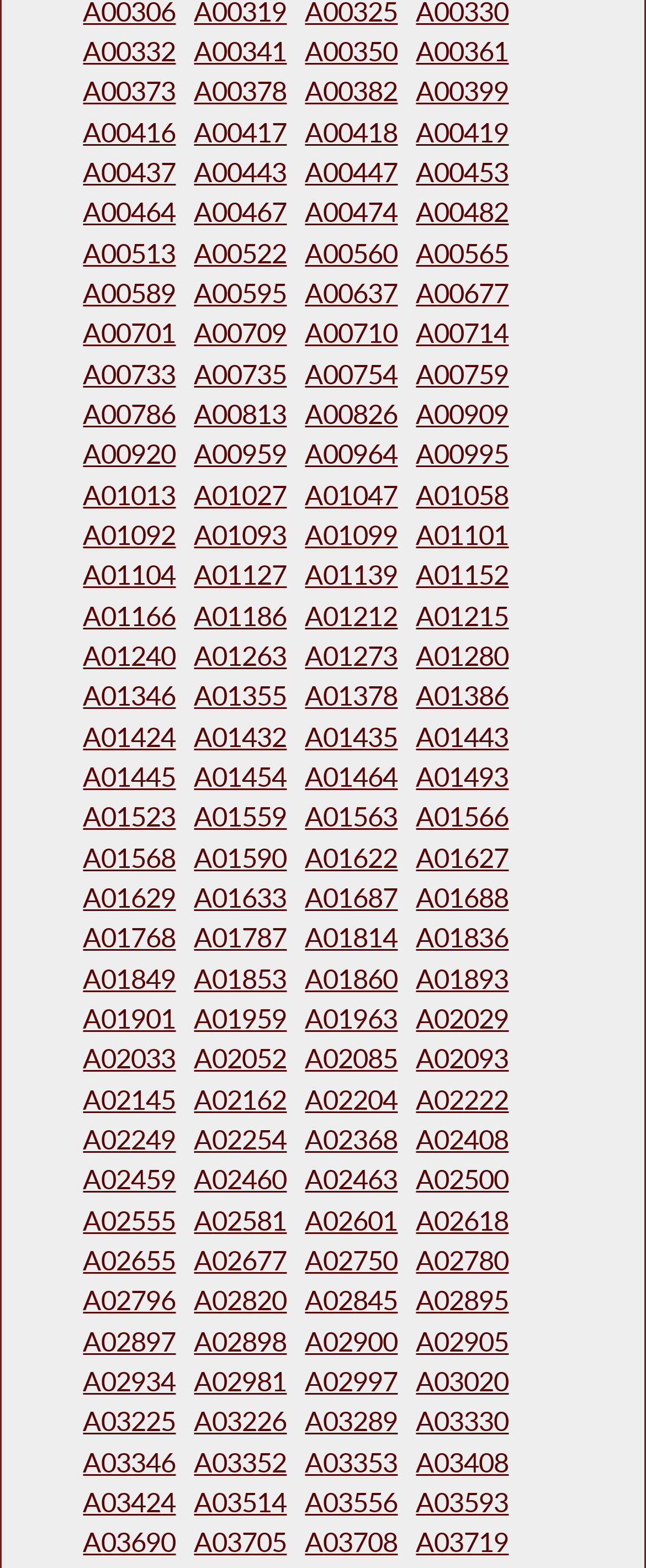Identify the bounding box coordinates necessary to click and complete the given instruction: "click the third link".

[0.472, 0.022, 0.616, 0.042]